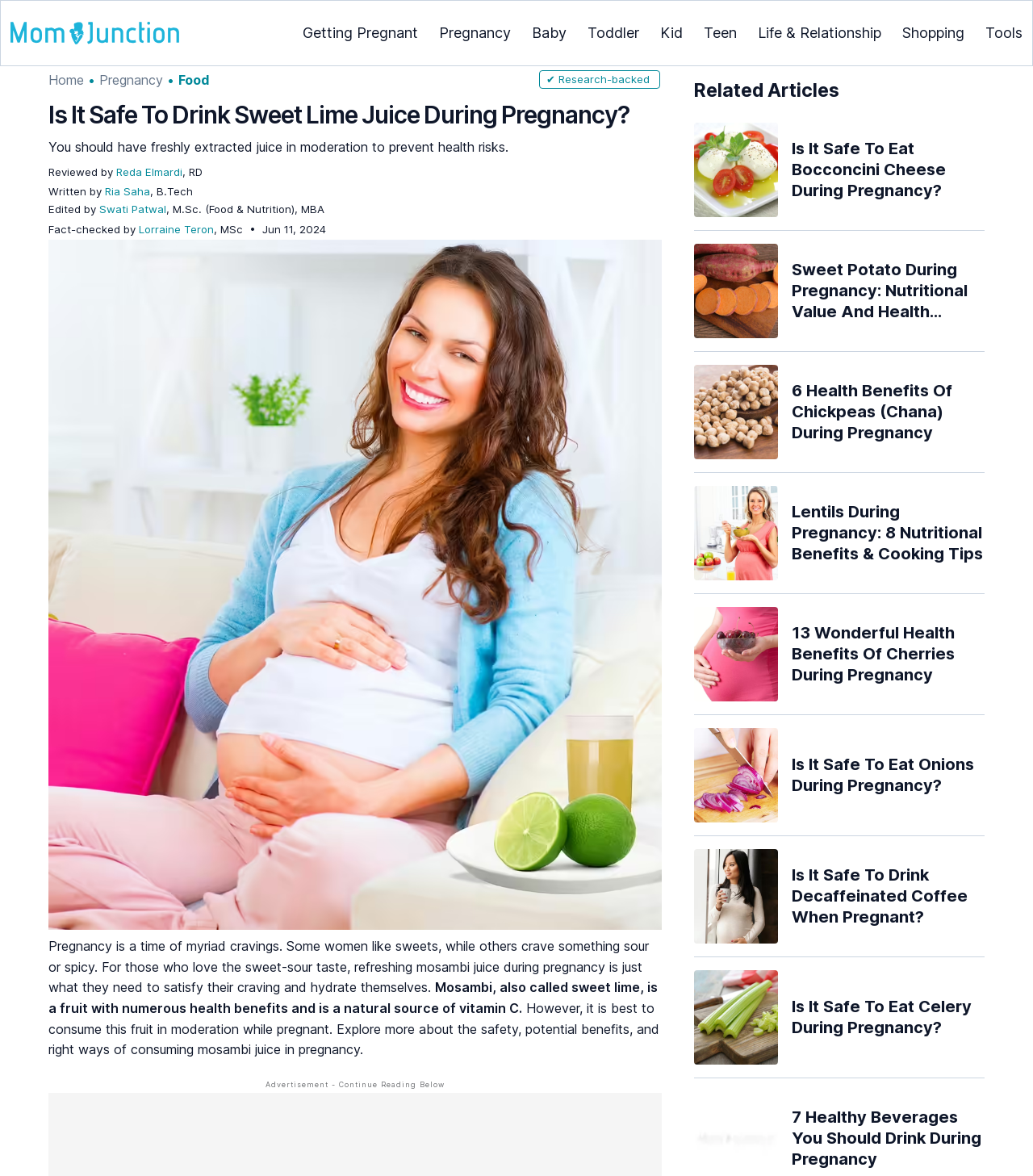Please provide a comprehensive answer to the question below using the information from the image: How many related articles are listed at the end of the page?

The page lists six related articles with links and images, including 'Is It Safe To Eat Bocconcini Cheese During Pregnancy?' and 'Is It Safe To Eat Celery During Pregnancy?'.